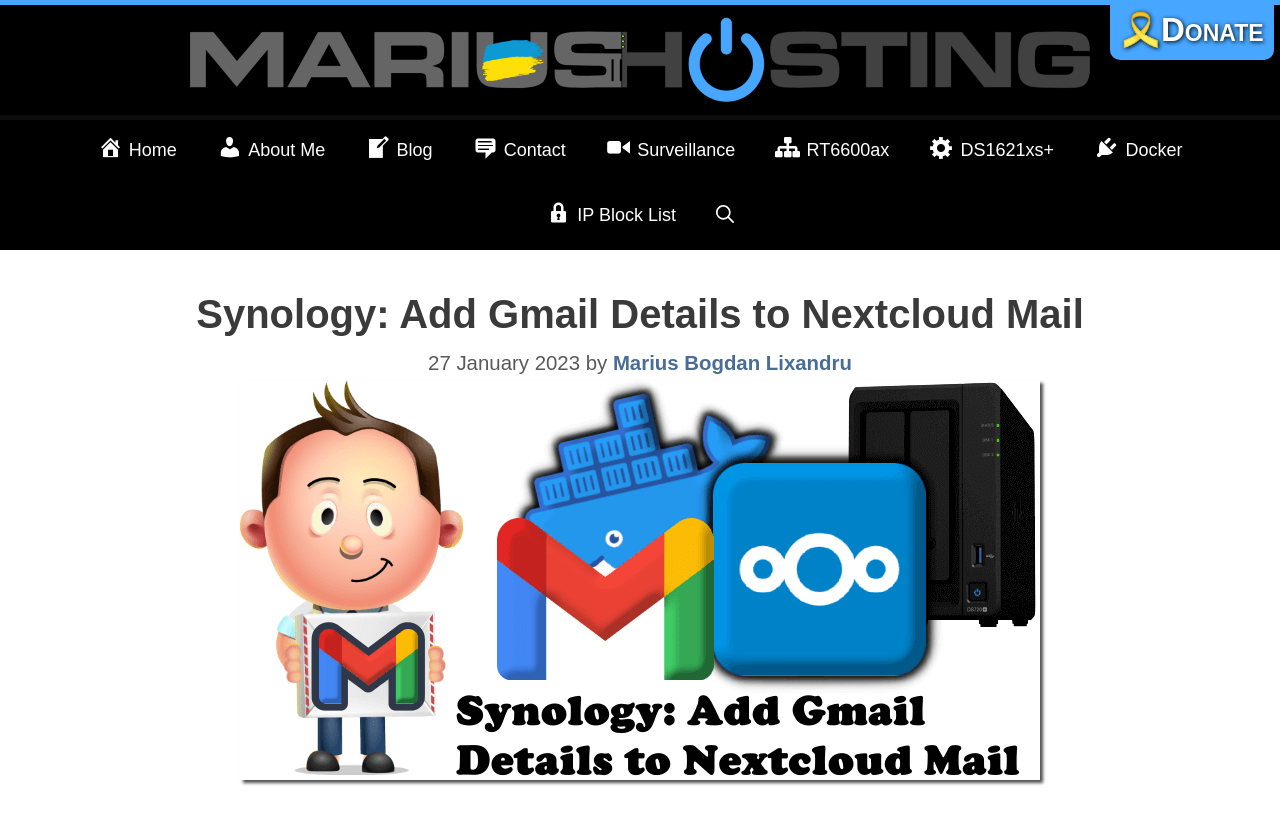Determine the bounding box for the described UI element: "About Me".

[0.154, 0.146, 0.27, 0.225]